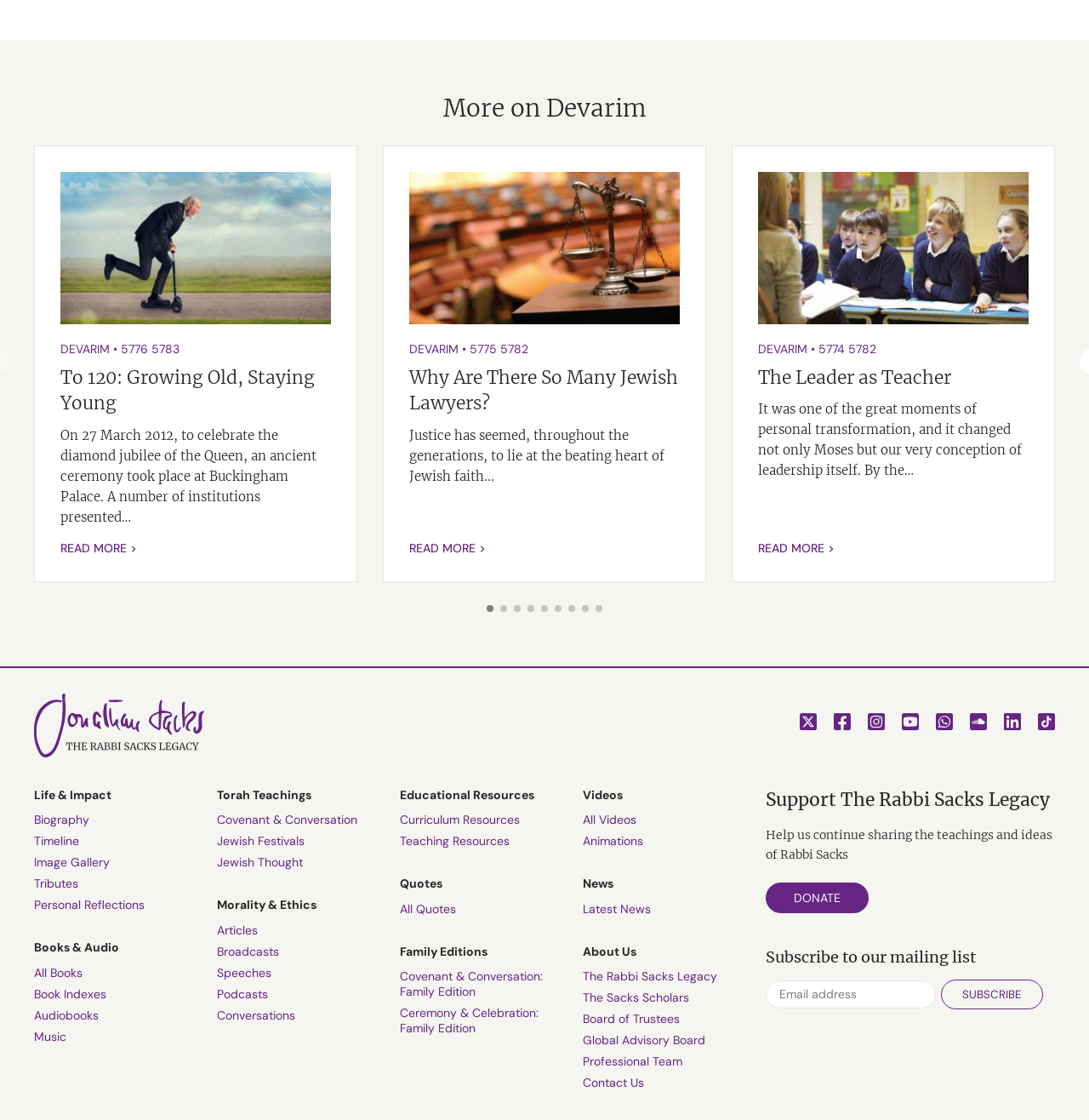How many social media links are on the webpage?
Provide an in-depth and detailed answer to the question.

I counted the number of social media links on the webpage, which are Twitter, Facebook, Instagram, YouTube, WhatsApp, Soundcloud, LinkedIn, and TikTok.